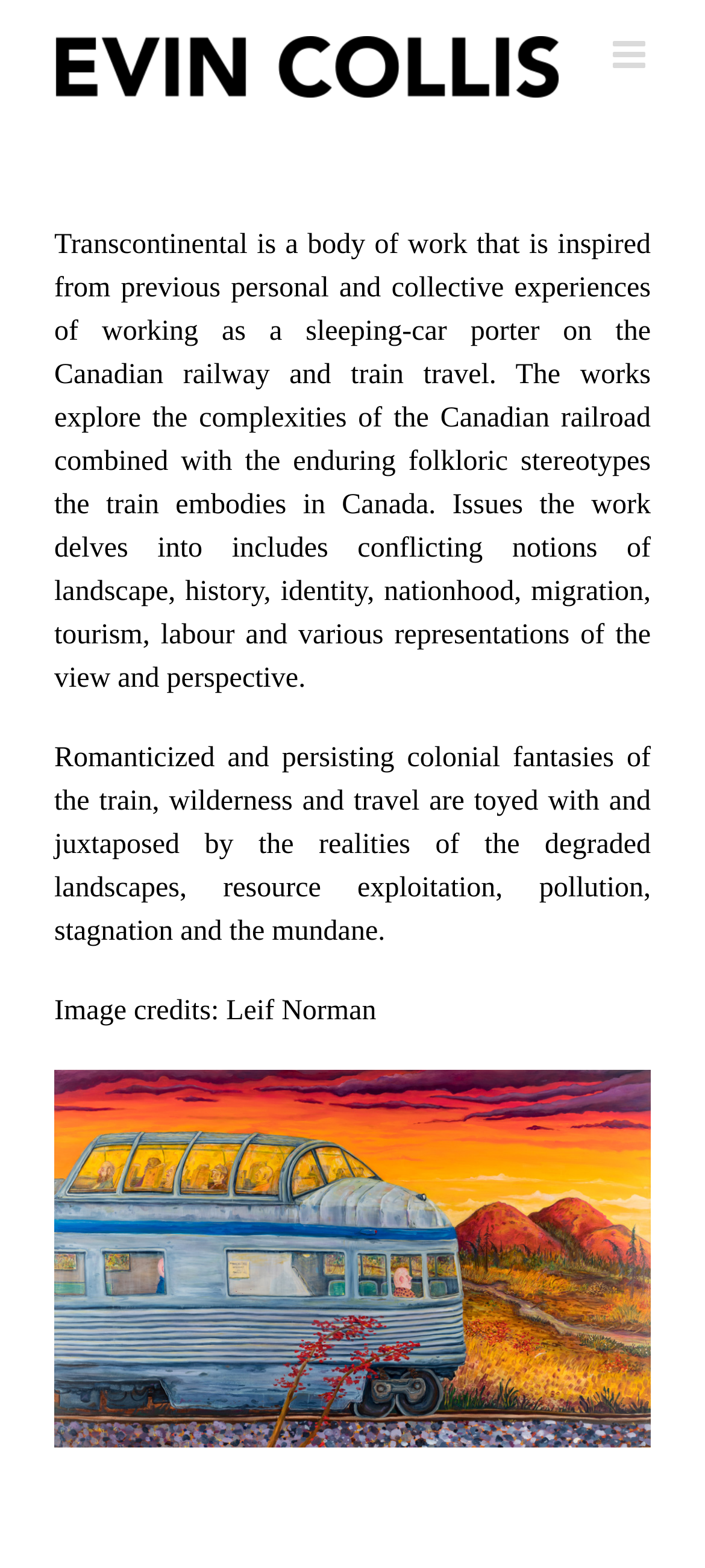What is the source of the images?
Kindly answer the question with as much detail as you can.

The text on the webpage credits 'Leif Norman' for the images, which suggests that Leif Norman is the source of the images used on the webpage.